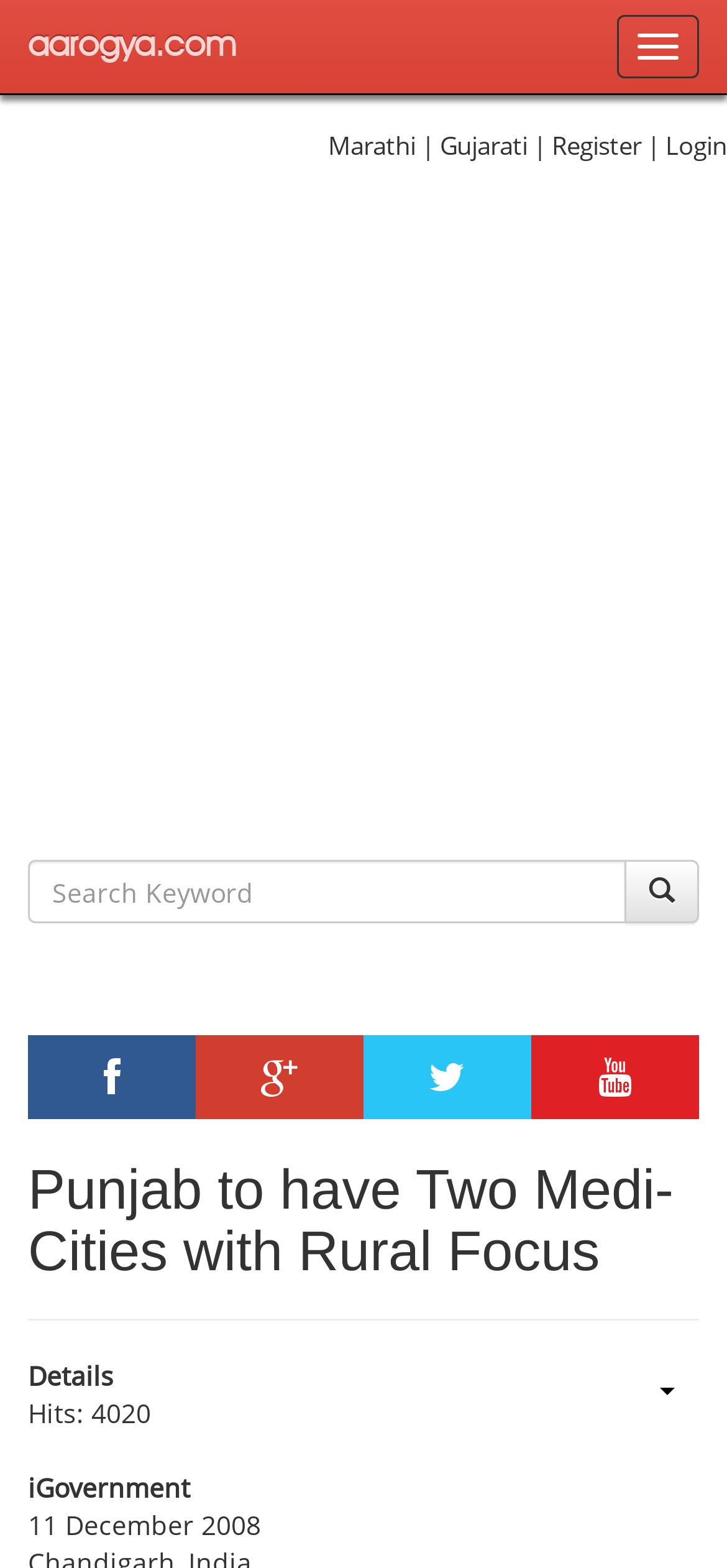Please determine the bounding box coordinates of the element to click on in order to accomplish the following task: "Search for something". Ensure the coordinates are four float numbers ranging from 0 to 1, i.e., [left, top, right, bottom].

[0.038, 0.548, 0.862, 0.589]